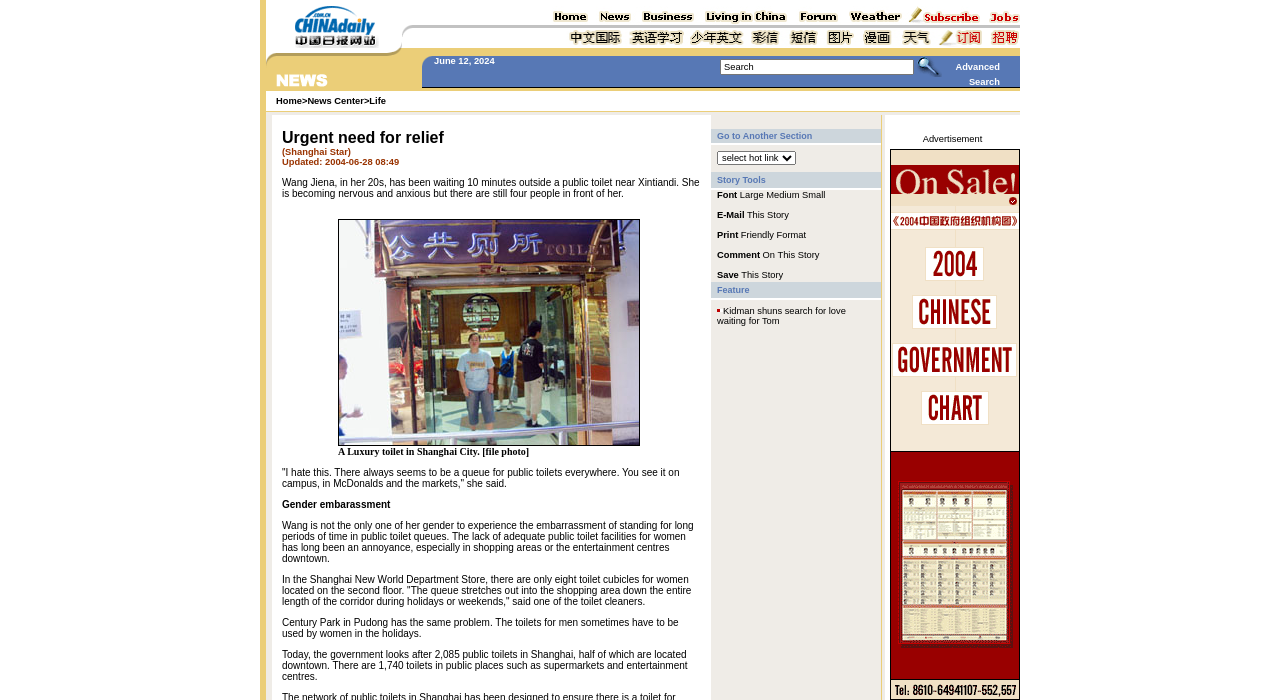Based on the image, provide a detailed response to the question:
What is the purpose of the image with the caption 'A Luxury toilet in Shanghai City. [file photo]'?

The image is likely included to provide a visual contrast to the inadequate public toilet facilities discussed in the article. The caption indicates that it is a file photo, suggesting that it is not a specific example of a toilet in Shanghai, but rather a representative image of a luxury toilet.